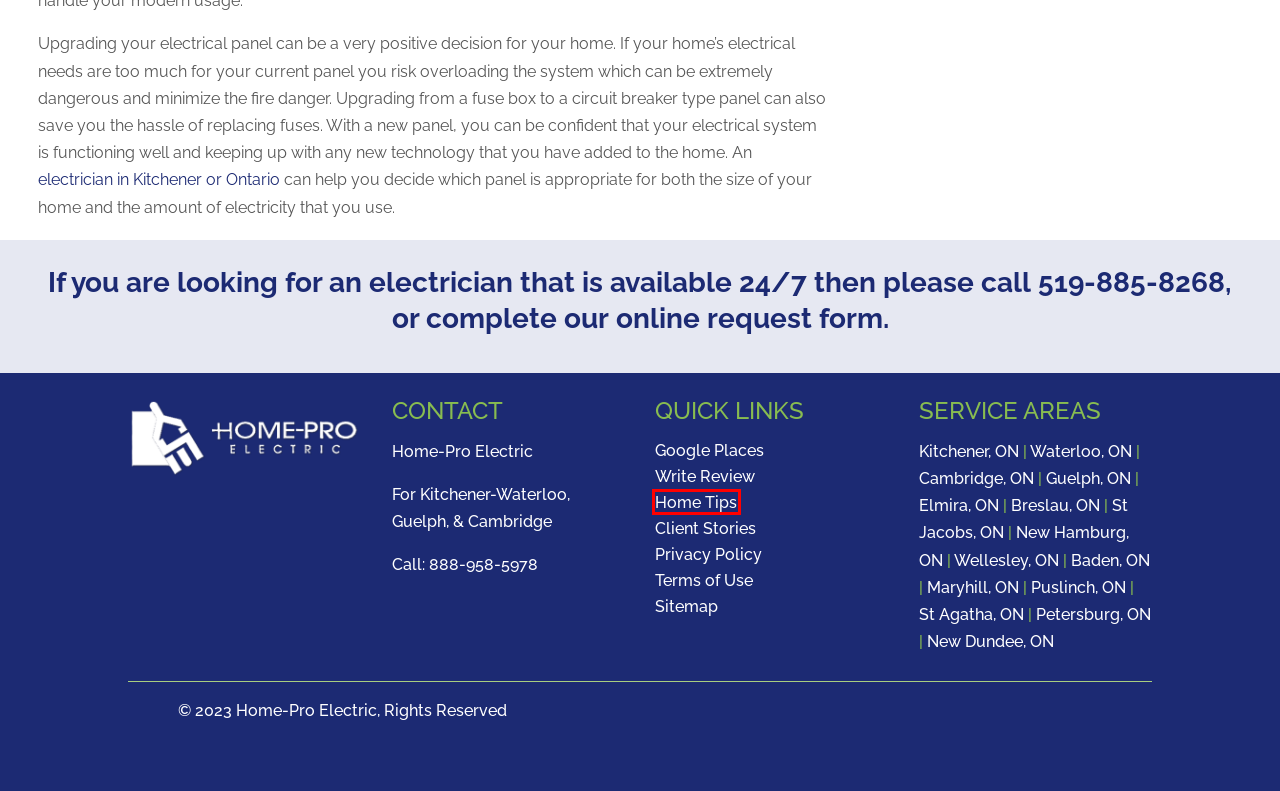You are provided with a screenshot of a webpage containing a red rectangle bounding box. Identify the webpage description that best matches the new webpage after the element in the bounding box is clicked. Here are the potential descriptions:
A. Home Tips & Electrical Articles - Home Pro Electric
B. Cambridge Residential Electricians - Home-Pro Electric
C. New Hamburg Residential Electricians - Home-Pro Electric
D. Puslinch Electricians - 24/7 - Home-Pro Electric
E. New Dundee Residential Electricians - Home-Pro Electric
F. St. Agatha Electrical Panel Upgrades or Repairs - Home-Pro Electric
G. Elmira Residential Electricians - Home-Pro Electric
H. SITEMAP - Home Pro Electric

A